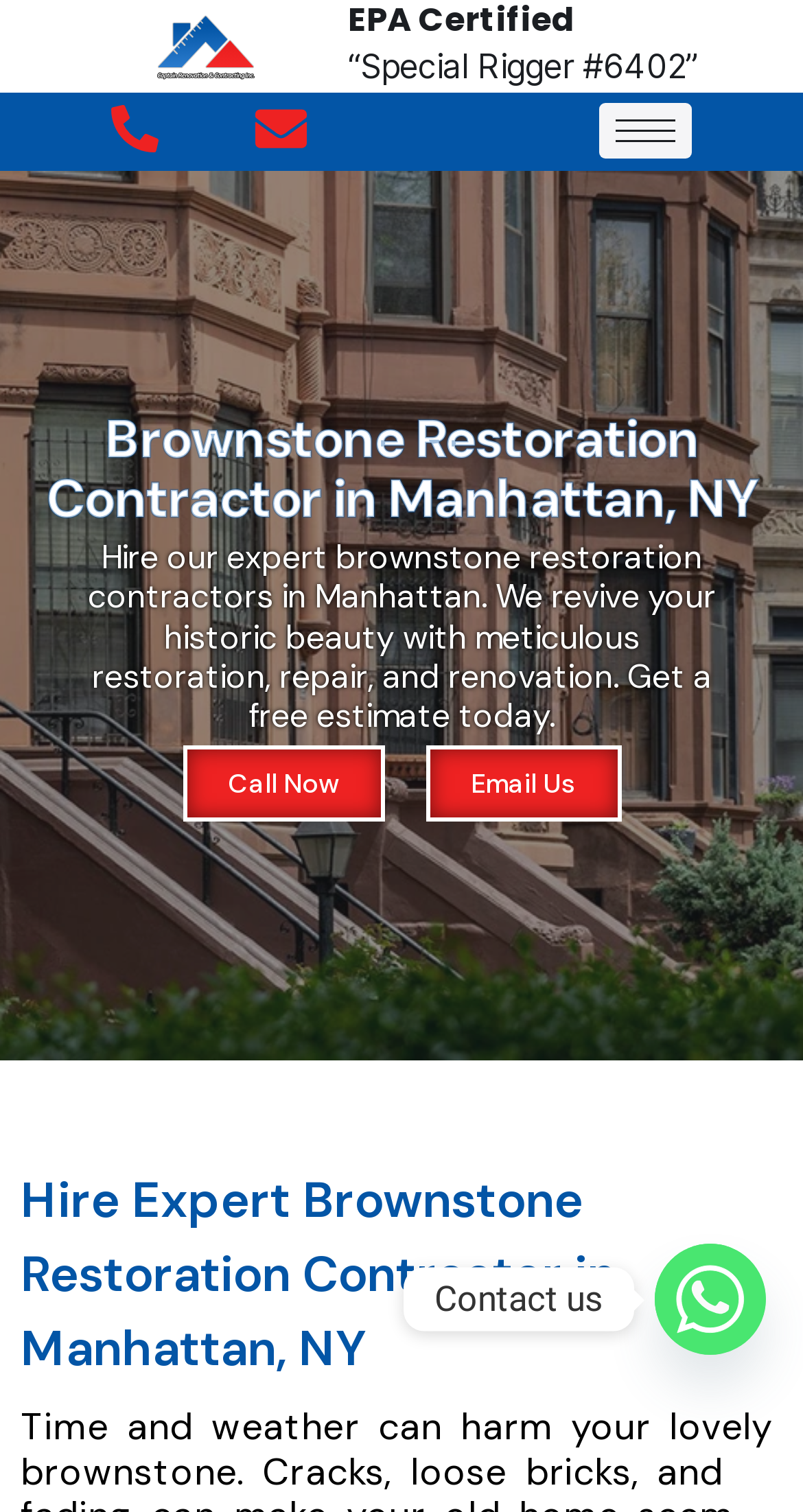Construct a thorough caption encompassing all aspects of the webpage.

The webpage is about brownstone restoration services in Manhattan, NY. At the top, there is a navigation section with three links and a hamburger icon button on the right side. Below the navigation section, there is a heading that reads "Brownstone Restoration Contractor in Manhattan, NY". 

Underneath the heading, there is a paragraph of text that describes the services offered, including meticulous restoration, repair, and renovation, with an option to get a free estimate. To the right of this paragraph, there are two links, "Call Now" and "Email Us", which allow users to quickly contact the service provider.

Further down the page, there is another heading that reads "Hire Expert Brownstone Restoration Contractor in Manhattan, NY". At the bottom of the page, there is a section with a Whatsapp link and an image, accompanied by a "Contact us" text.